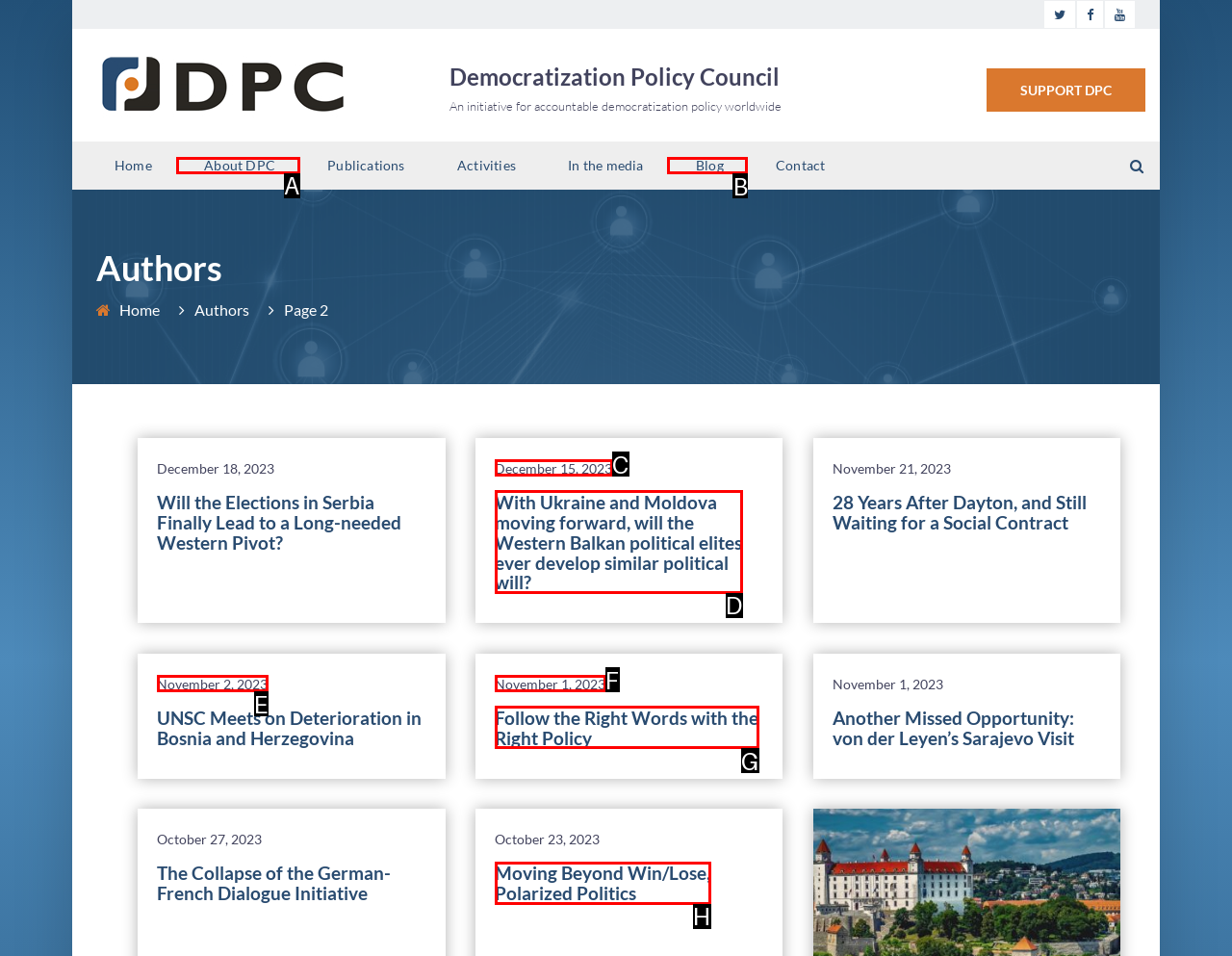Specify which UI element should be clicked to accomplish the task: Browse the 'Blog' section. Answer with the letter of the correct choice.

B